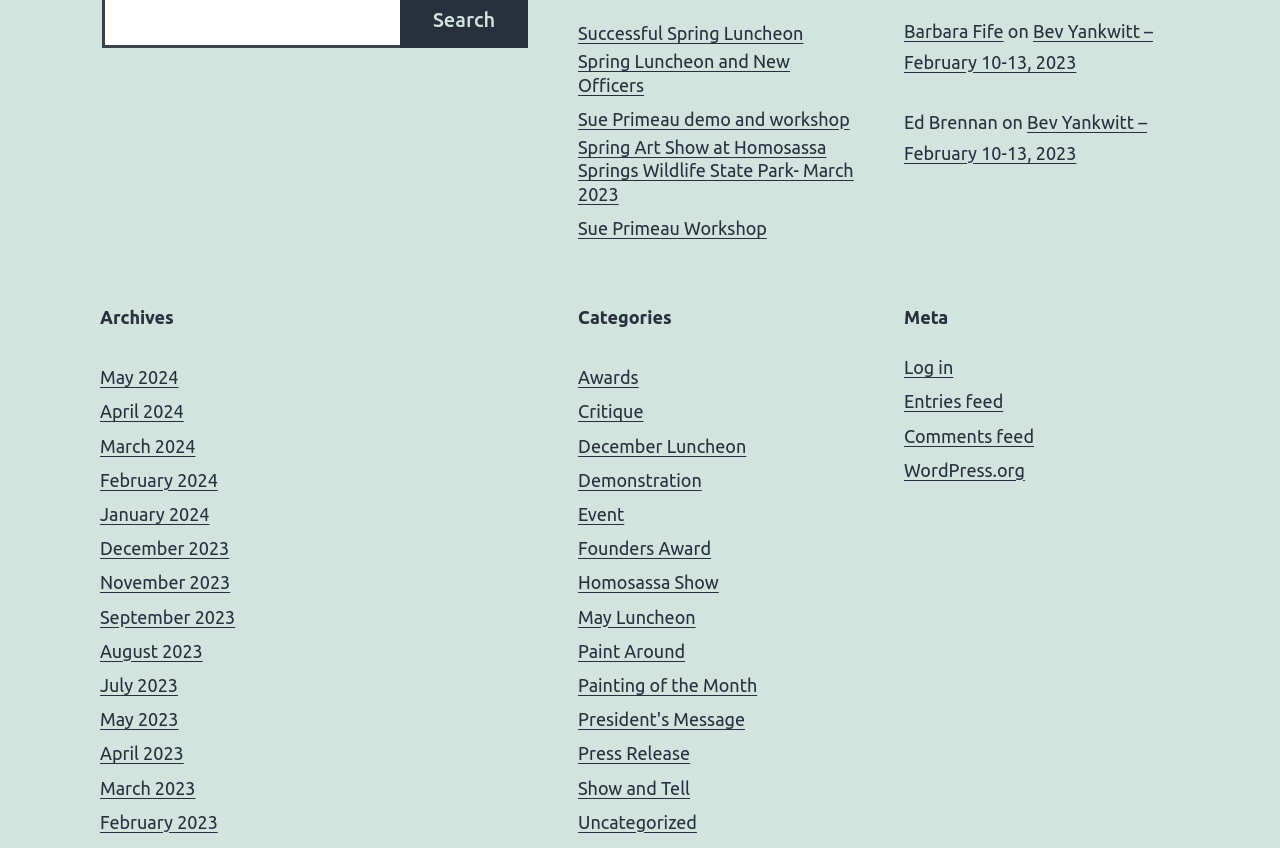Locate the bounding box coordinates of the element that should be clicked to execute the following instruction: "Learn about the Awards category".

[0.452, 0.433, 0.499, 0.457]